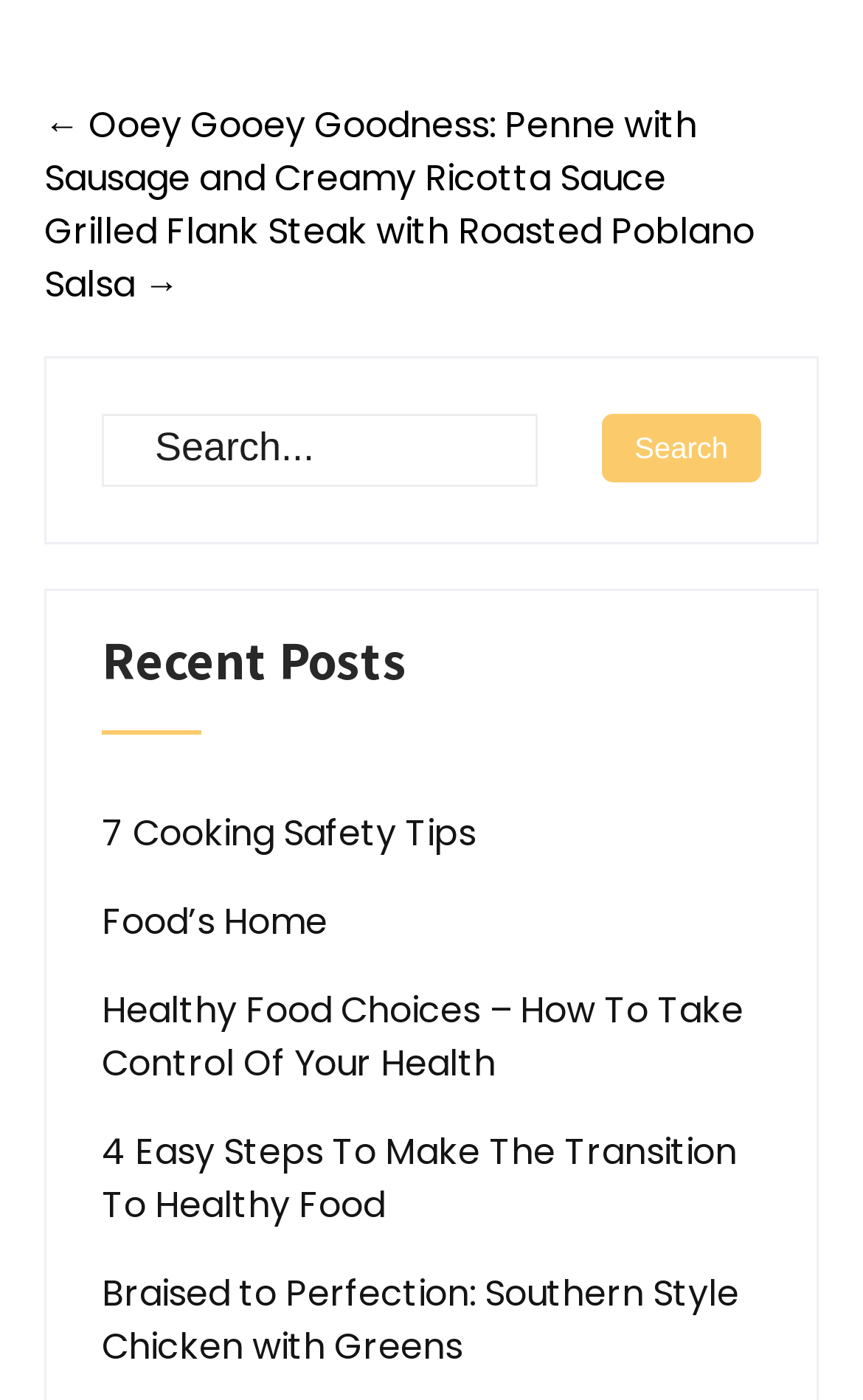How many navigation links are there?
Answer the question with a detailed explanation, including all necessary information.

I counted the number of navigation links by looking at the links '← Ooey Gooey Goodness: Penne with Sausage and Creamy Ricotta Sauce' and 'Grilled Flank Steak with Roasted Poblano Salsa →' which are located at the top of the page.